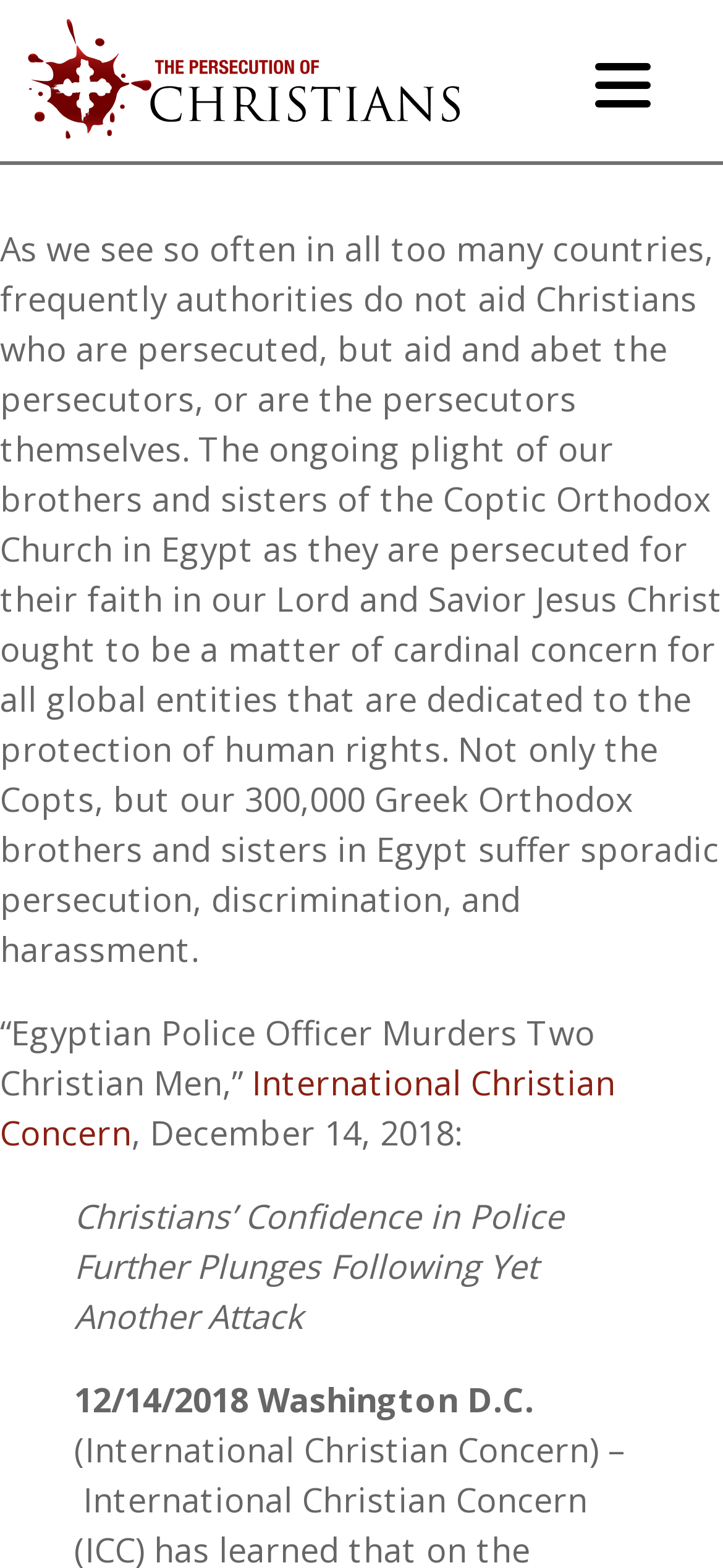What is the faith of the persecuted people in Egypt?
Based on the visual information, provide a detailed and comprehensive answer.

The faith of the persecuted people in Egypt is Christian, as mentioned in the text 'The ongoing plight of our brothers and sisters of the Coptic Orthodox Church in Egypt as they are persecuted for their faith in our Lord and Savior Jesus Christ'.